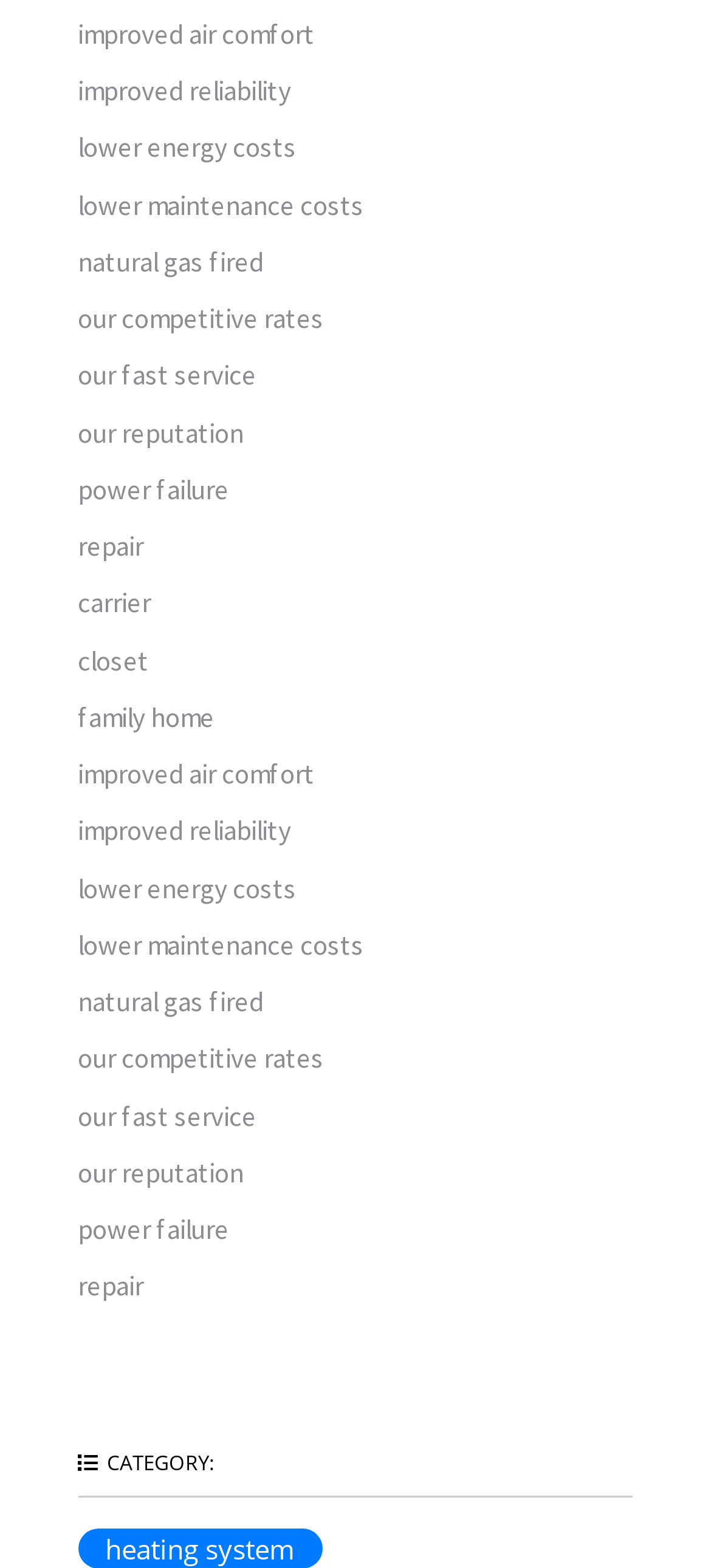Identify the coordinates of the bounding box for the element that must be clicked to accomplish the instruction: "select 'repair'".

[0.109, 0.337, 0.201, 0.359]